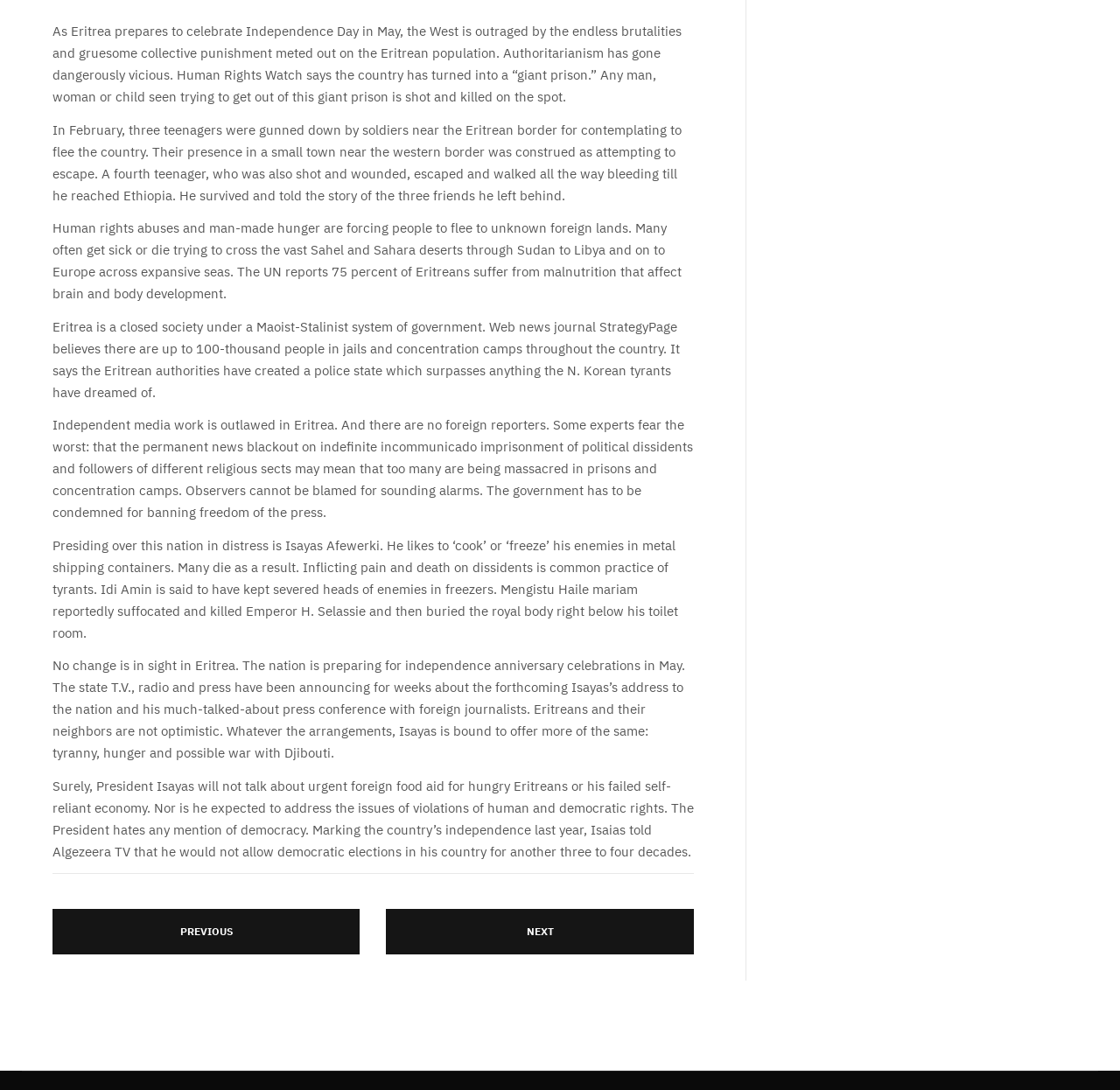Bounding box coordinates are specified in the format (top-left x, top-left y, bottom-right x, bottom-right y). All values are floating point numbers bounded between 0 and 1. Please provide the bounding box coordinate of the region this sentence describes: title="Back to Top"

[0.93, 0.441, 0.977, 0.49]